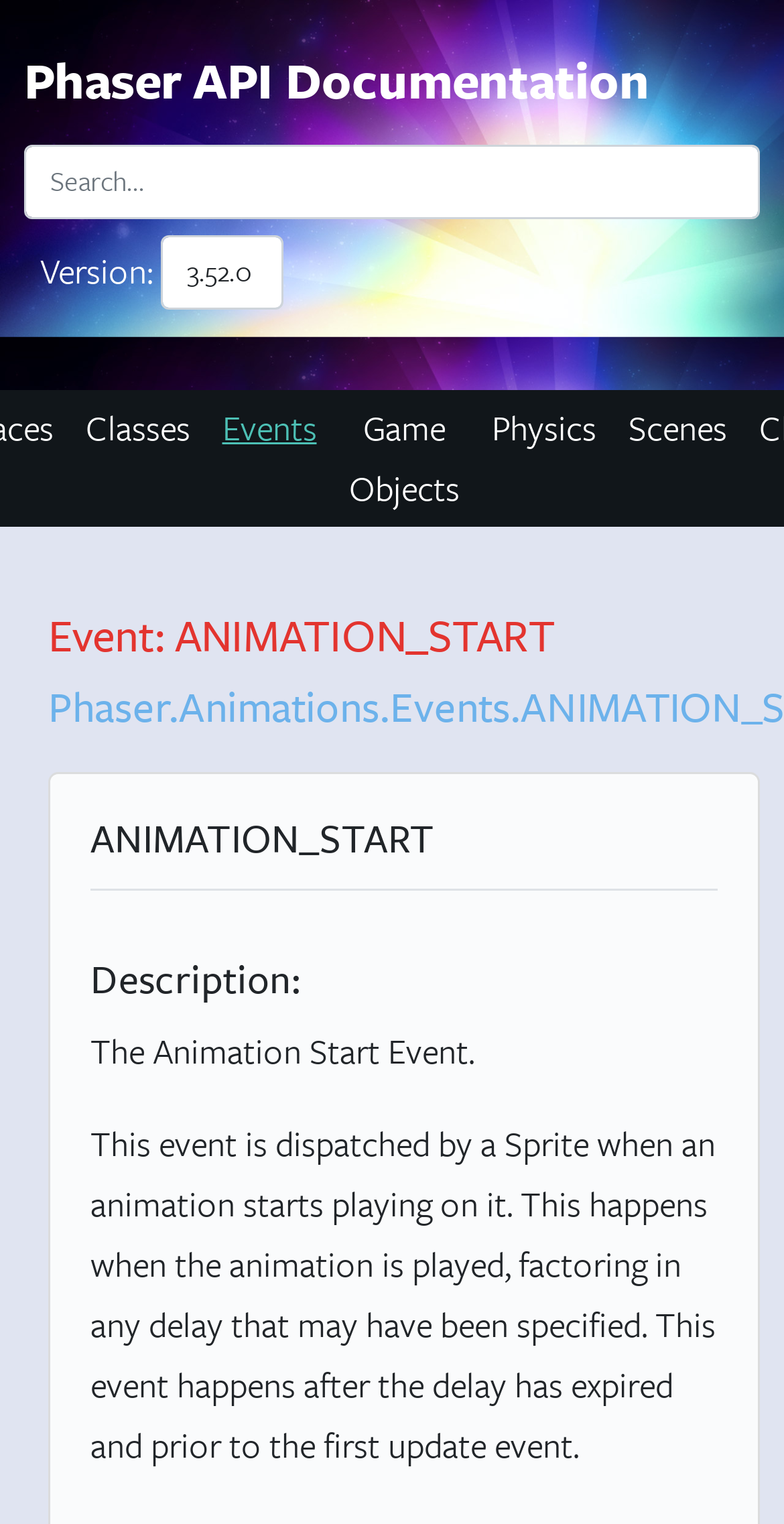Your task is to find and give the main heading text of the webpage.

Phaser API Documentation